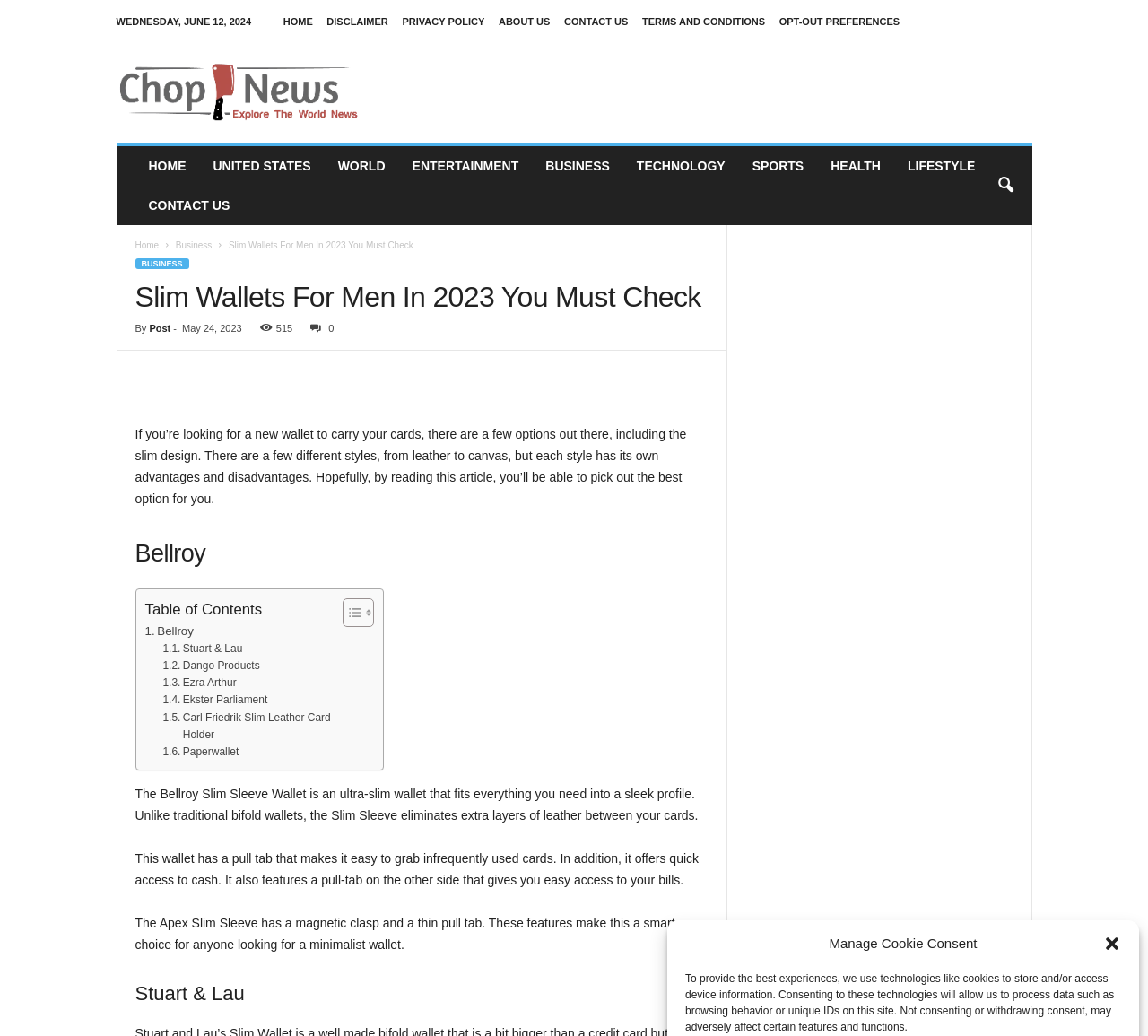Indicate the bounding box coordinates of the clickable region to achieve the following instruction: "Click the 'CONTACT US' link."

[0.491, 0.016, 0.547, 0.026]